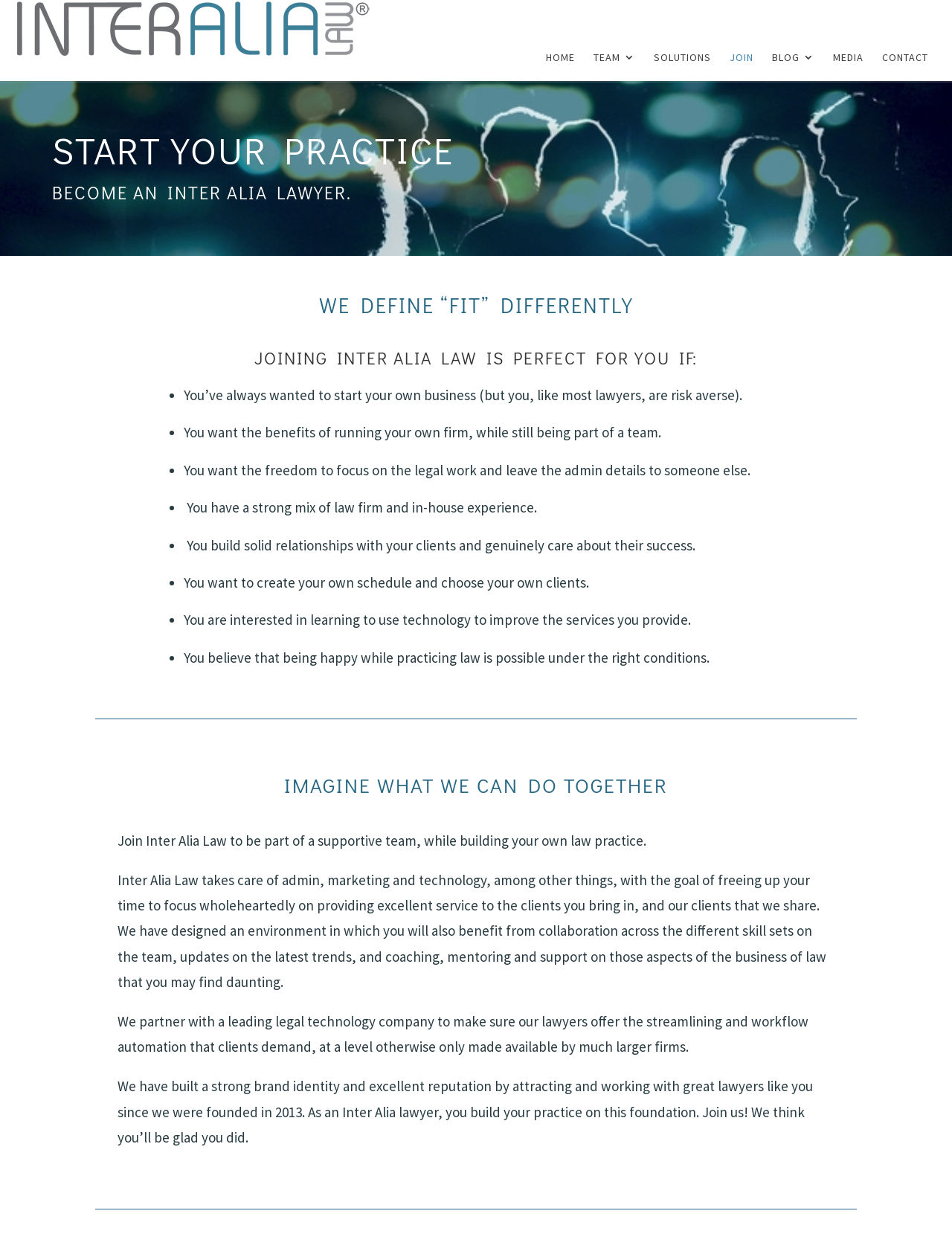Give a detailed overview of the webpage's appearance and contents.

The webpage is about Inter Alia Law, a law firm that offers a supportive team environment for lawyers to build their own practice. At the top left corner, there is a logo image and a link to "Inter Alia Law". 

On the top right corner, there are six navigation links: "HOME", "TEAM 3", "SOLUTIONS", "JOIN", "BLOG 3", and "CONTACT", arranged horizontally in a row.

Below the navigation links, there are three headings: "START YOUR PRACTICE", "BECOME AN INTER ALIA LAWYER.", and "WE DEFINE “FIT” DIFFERENTLY". 

Under the headings, there is a list of seven bullet points, each describing a scenario where joining Inter Alia Law would be a good fit. The bullet points are arranged vertically, with each point having a list marker and a brief description.

Further down, there is another heading "IMAGINE WHAT WE CAN DO TOGETHER", followed by three paragraphs of text. The first paragraph describes the benefits of joining Inter Alia Law, including being part of a supportive team and building one's own law practice. The second paragraph explains how Inter Alia Law takes care of administrative tasks, marketing, and technology, allowing lawyers to focus on providing excellent service to clients. The third paragraph mentions the firm's partnership with a leading legal technology company to offer streamlined and automated workflows to clients.

Overall, the webpage is promoting Inter Alia Law as a supportive and innovative law firm that allows lawyers to build their own practice while benefiting from the firm's resources and expertise.